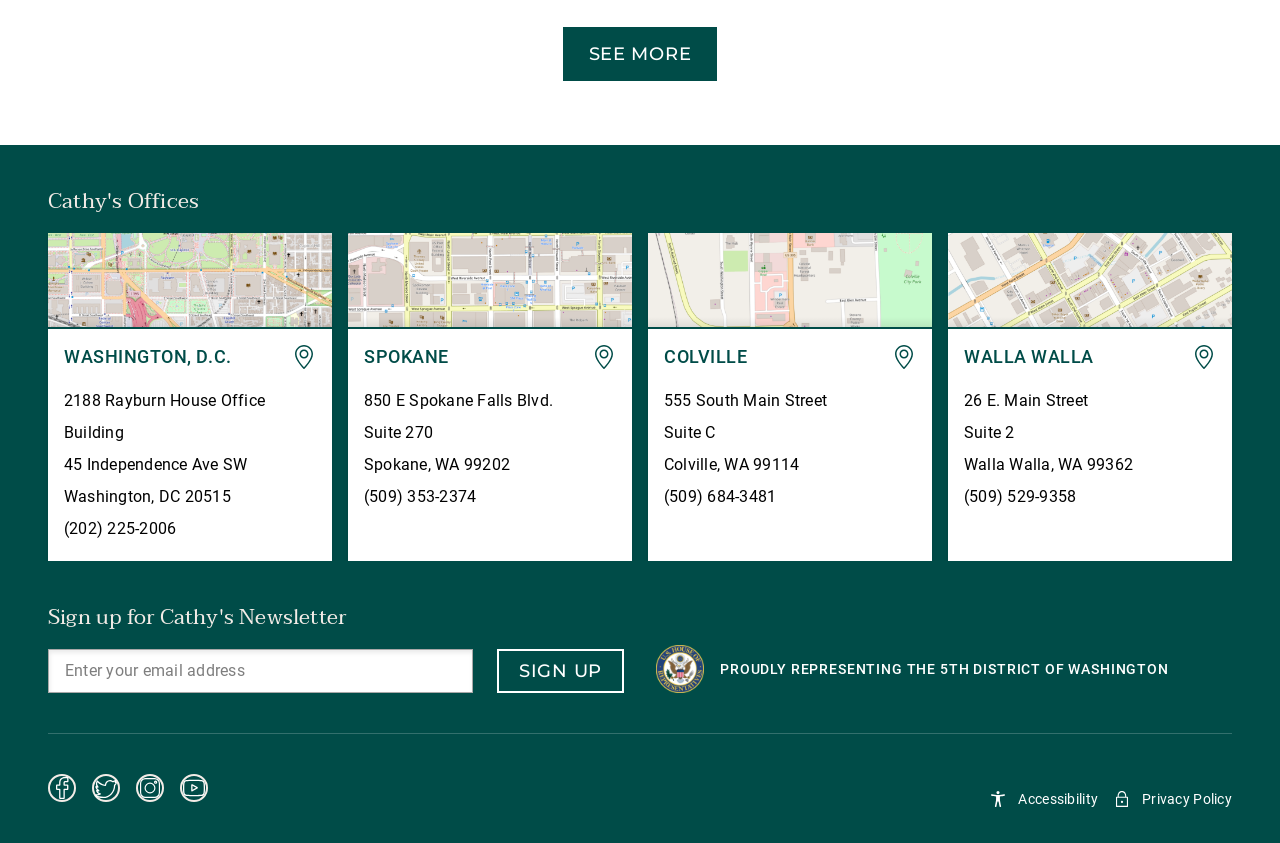Identify the bounding box coordinates of the clickable section necessary to follow the following instruction: "Sign up for Cathy's Newsletter". The coordinates should be presented as four float numbers from 0 to 1, i.e., [left, top, right, bottom].

[0.388, 0.77, 0.488, 0.822]